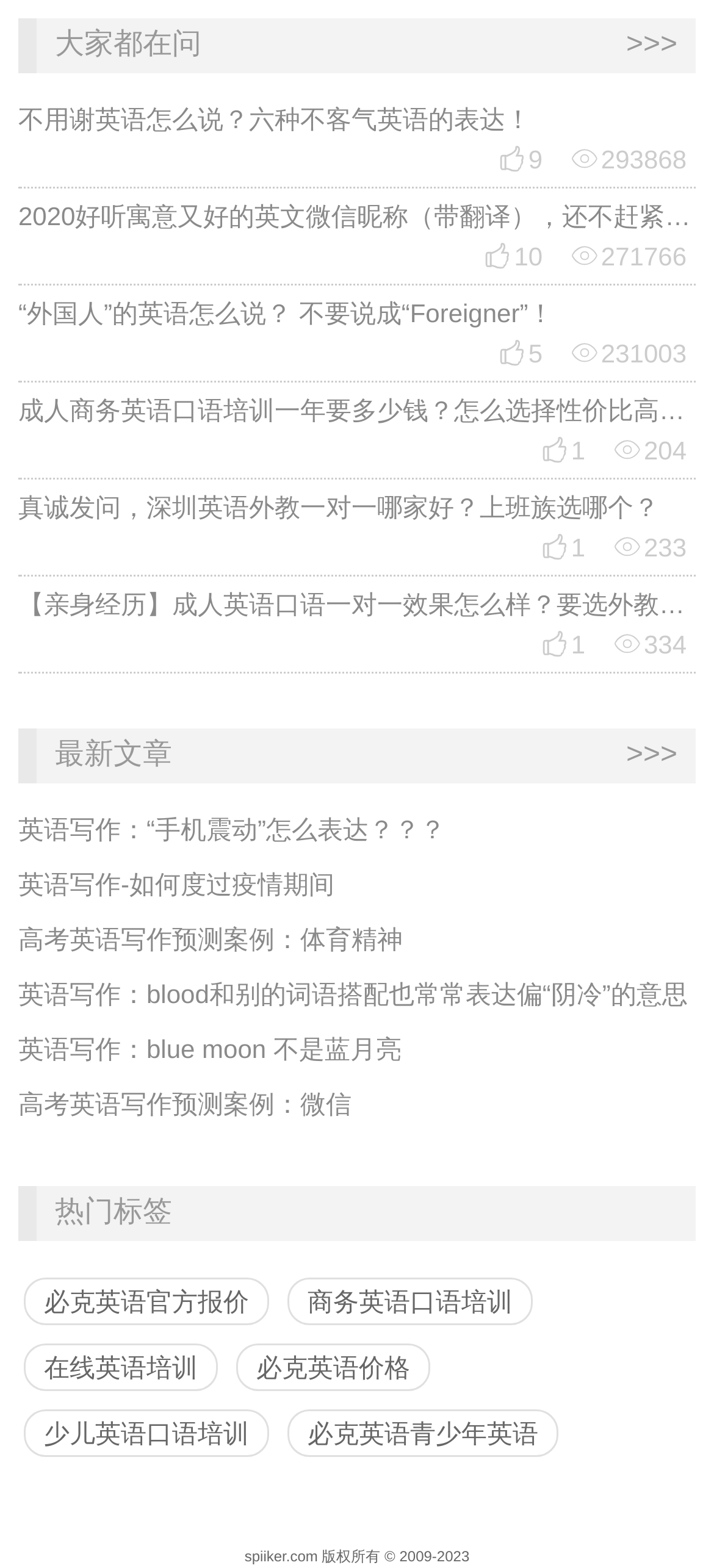How many icons are there in each article link?
Carefully analyze the image and provide a thorough answer to the question.

Each article link has two icons, one is '' and the other is '', which are displayed next to the article title.